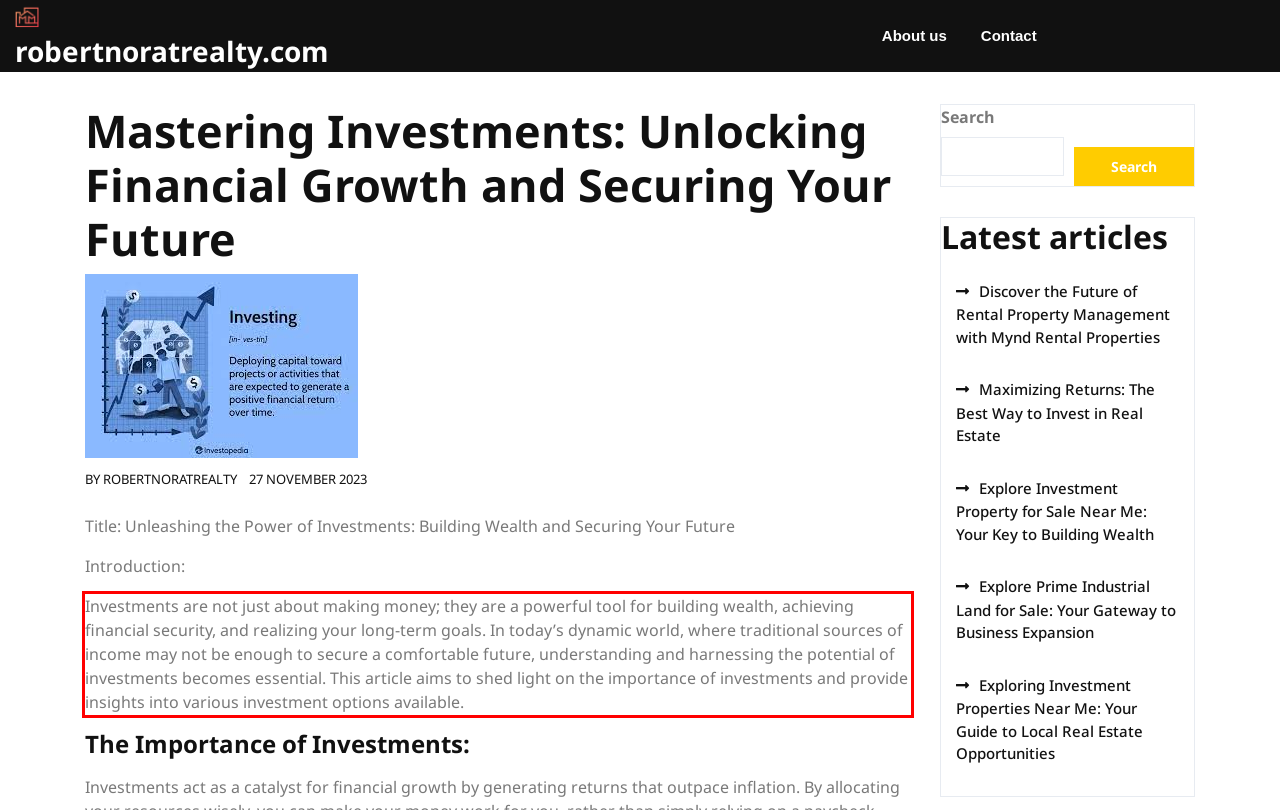You have a screenshot of a webpage with a red bounding box. Identify and extract the text content located inside the red bounding box.

Investments are not just about making money; they are a powerful tool for building wealth, achieving financial security, and realizing your long-term goals. In today’s dynamic world, where traditional sources of income may not be enough to secure a comfortable future, understanding and harnessing the potential of investments becomes essential. This article aims to shed light on the importance of investments and provide insights into various investment options available.